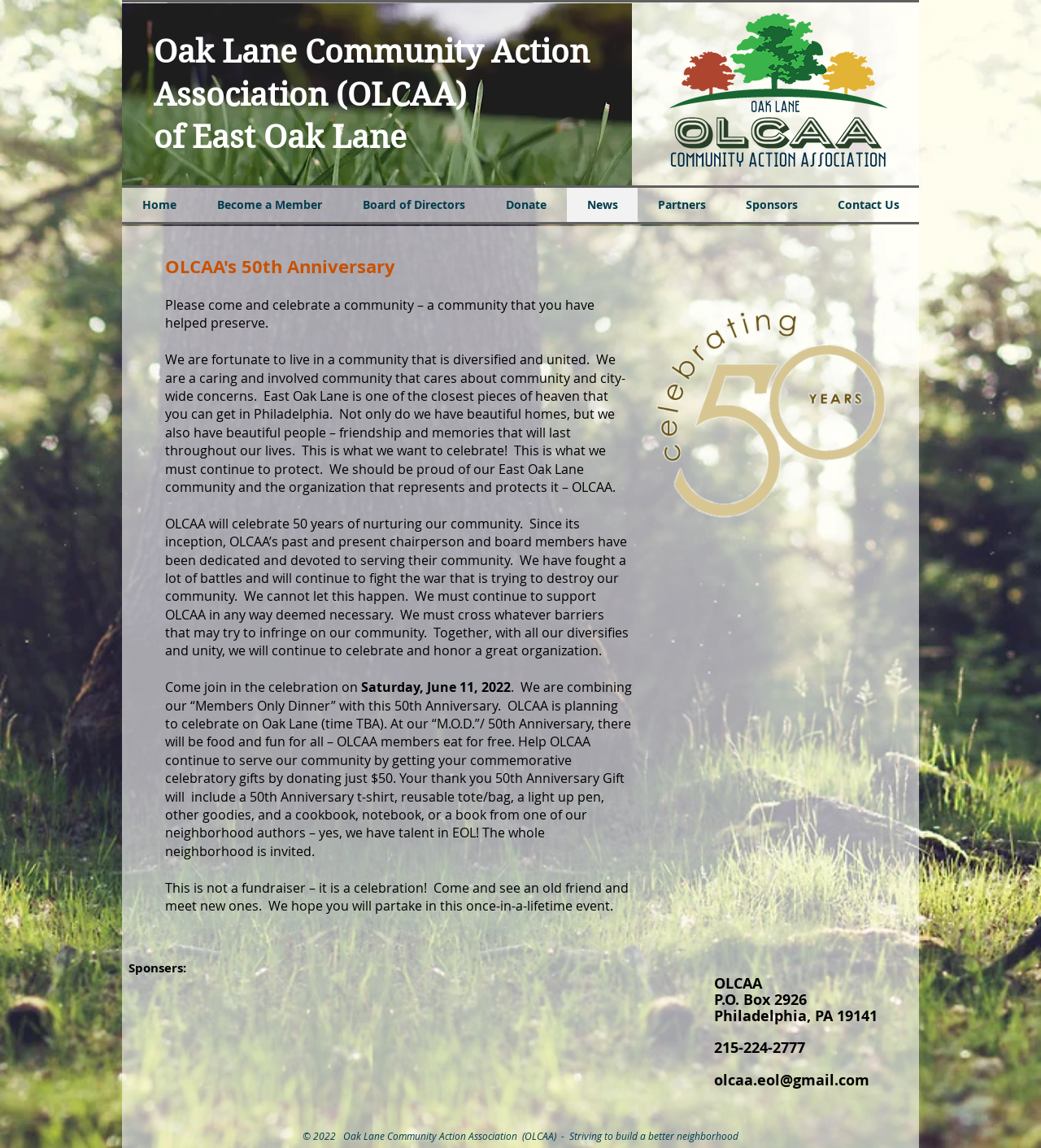Please identify the bounding box coordinates of the region to click in order to complete the task: "Visit Baseball Reference". The coordinates must be four float numbers between 0 and 1, specified as [left, top, right, bottom].

None